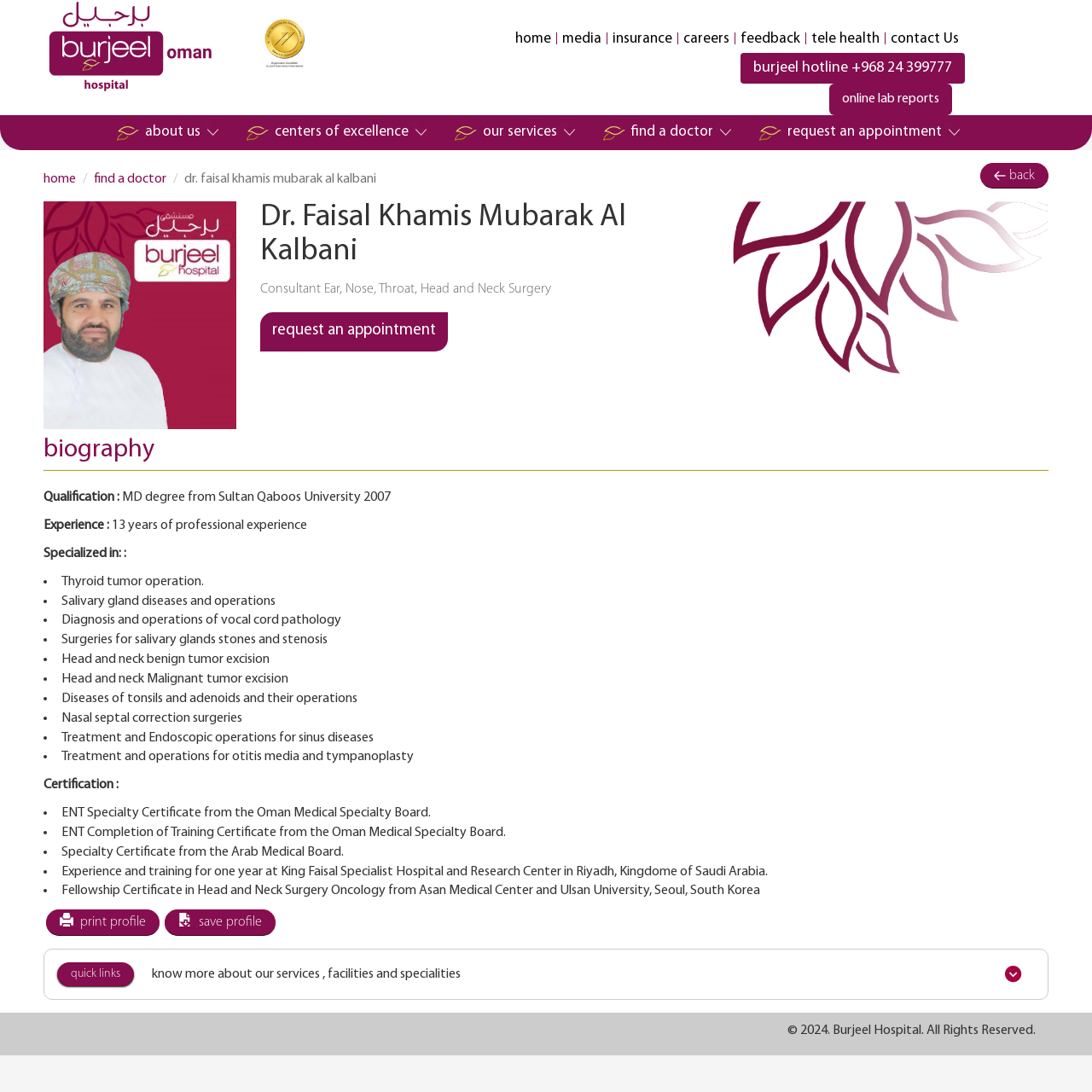What is the phone number of the Burjeel hotline?
Respond with a short answer, either a single word or a phrase, based on the image.

+968 24 399777